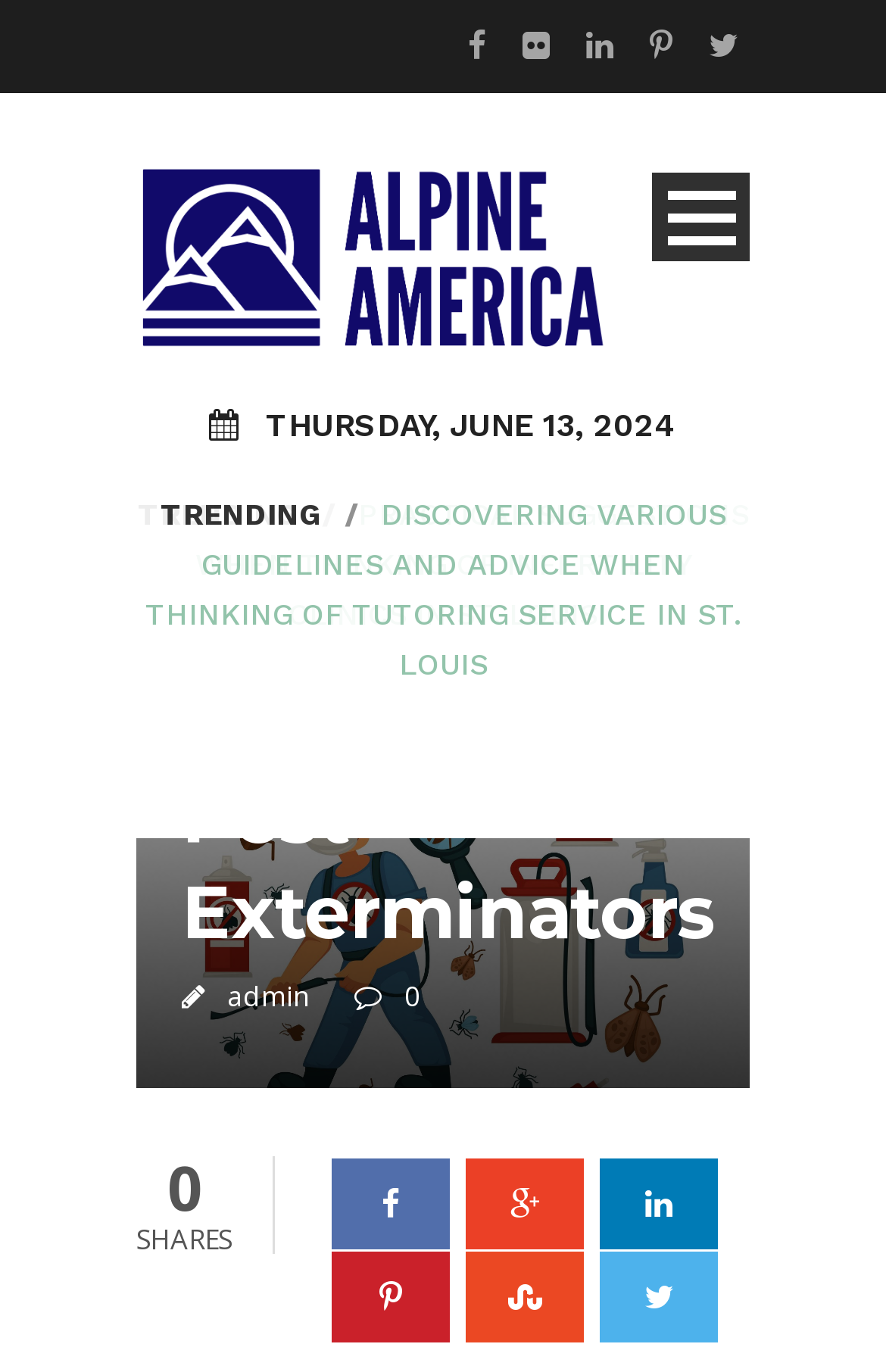Pinpoint the bounding box coordinates of the clickable element needed to complete the instruction: "View the article about St. Charles Pest Exterminators". The coordinates should be provided as four float numbers between 0 and 1: [left, top, right, bottom].

[0.205, 0.149, 0.769, 0.7]